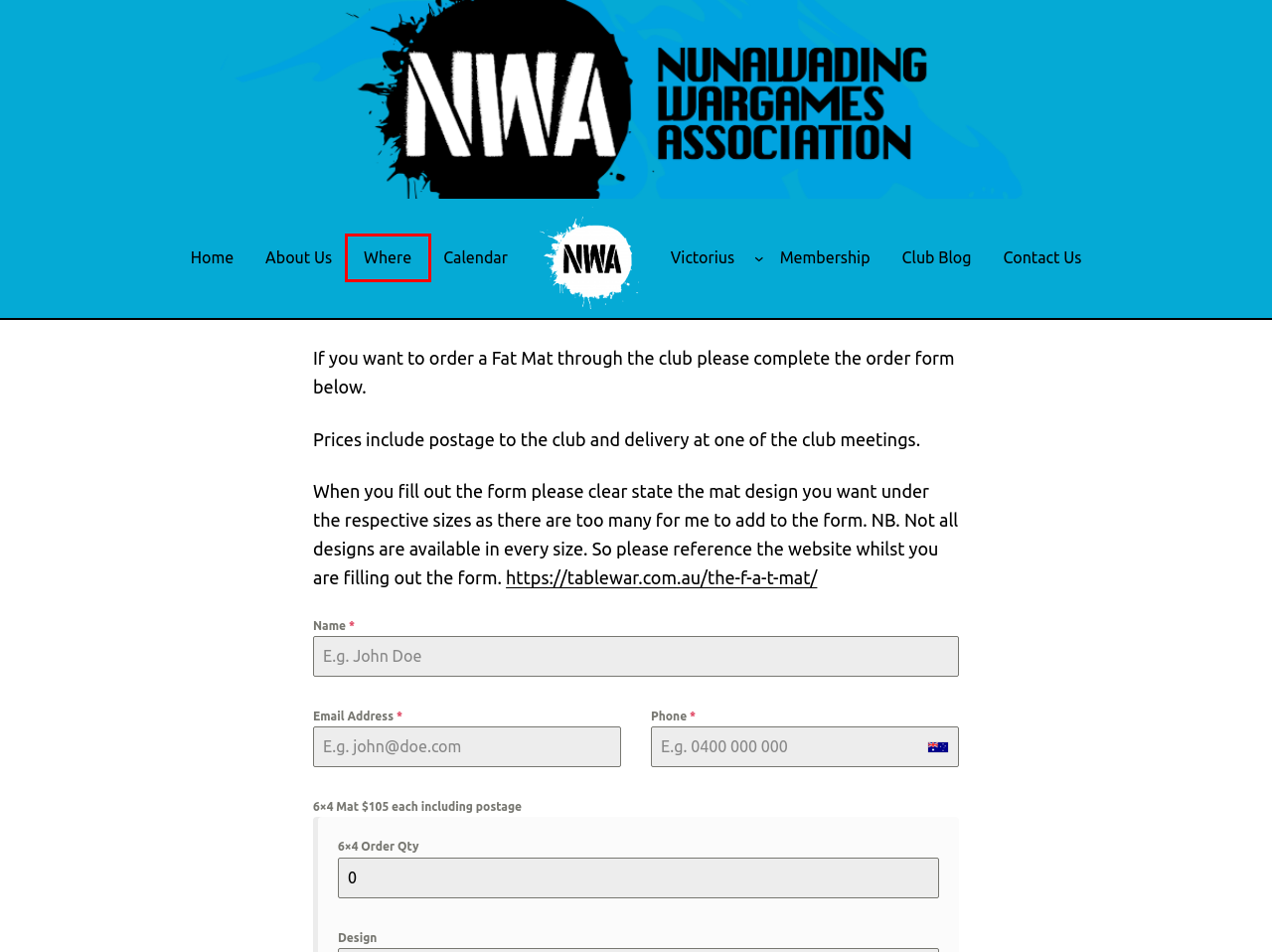Review the screenshot of a webpage containing a red bounding box around an element. Select the description that best matches the new webpage after clicking the highlighted element. The options are:
A. NWA - tabletop wargaming club in Melbourne's Eastern suburbs
B. NWA Meeting and Event Calendar - Nunawading Wargames Association
C. The F.A.T. Mat® - Page 1 - TABLEWAR - AUS
D. Club Blog - Nunawading Wargames Association
E. Victorius - Nunawading Wargames Association
F. Where & When - Nunawading Wargames Association
G. Contact Us - Nunawading Wargames Association
H. Membership - Nunawading Wargames Association

F